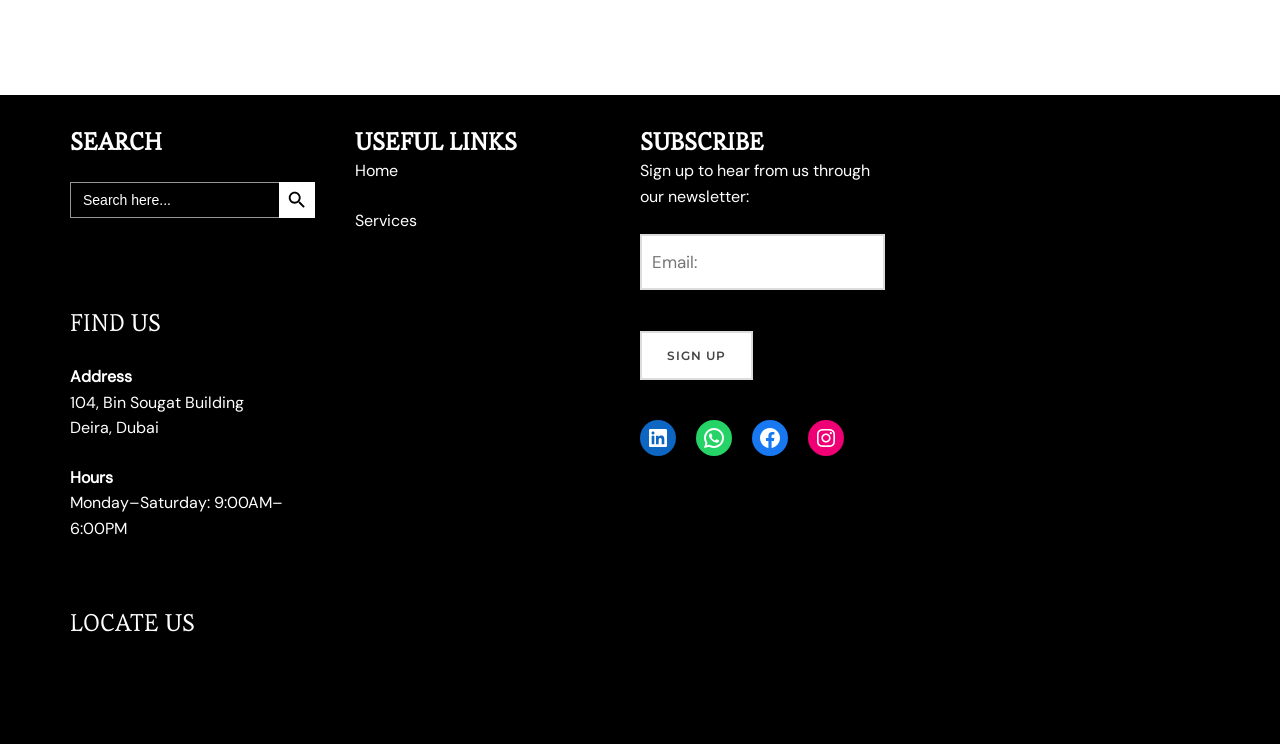Please identify the bounding box coordinates of the element's region that I should click in order to complete the following instruction: "Search for something". The bounding box coordinates consist of four float numbers between 0 and 1, i.e., [left, top, right, bottom].

[0.055, 0.245, 0.246, 0.294]